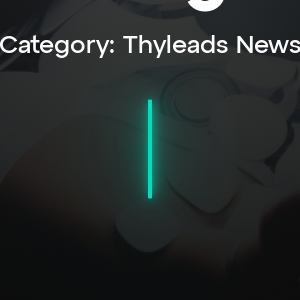Provide a thorough description of the image, including all visible elements.

The image features a sleek, modern design typical of a digital news platform. It displays a prominent header that reads "Category: Thyleads News." Below this header, the composition includes elements that suggest a contemporary aesthetic, characterized by soft shapes or buttons, possibly icons related to the content within the news category. The color scheme appears to blend subtle gradients with bolder accents, creating a visually appealing contrast that invites engagement. This segment likely serves as a part of the interface for navigating Thyleads' news articles, highlighting the importance of B2B sales generation and lead management in their content.